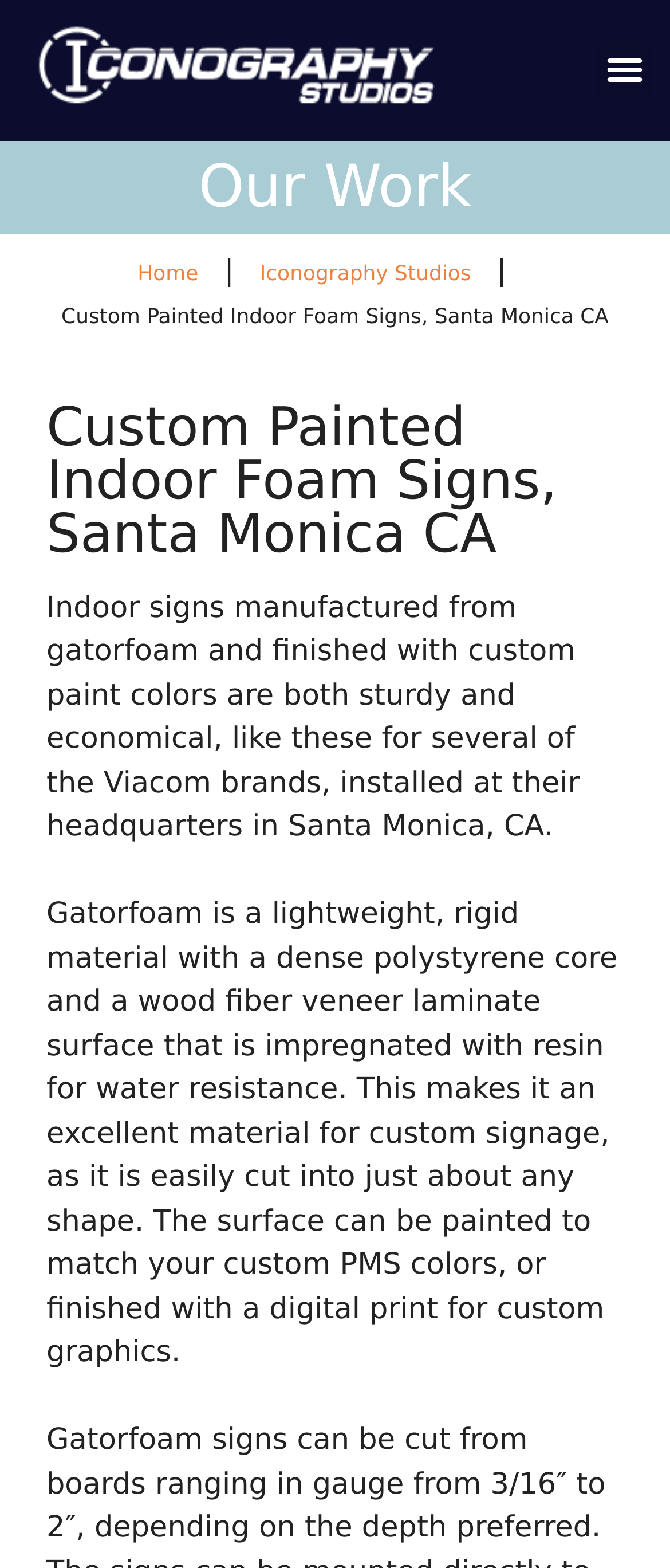Determine the bounding box of the UI component based on this description: "Iconography Studios". The bounding box coordinates should be four float values between 0 and 1, i.e., [left, top, right, bottom].

[0.388, 0.164, 0.703, 0.184]